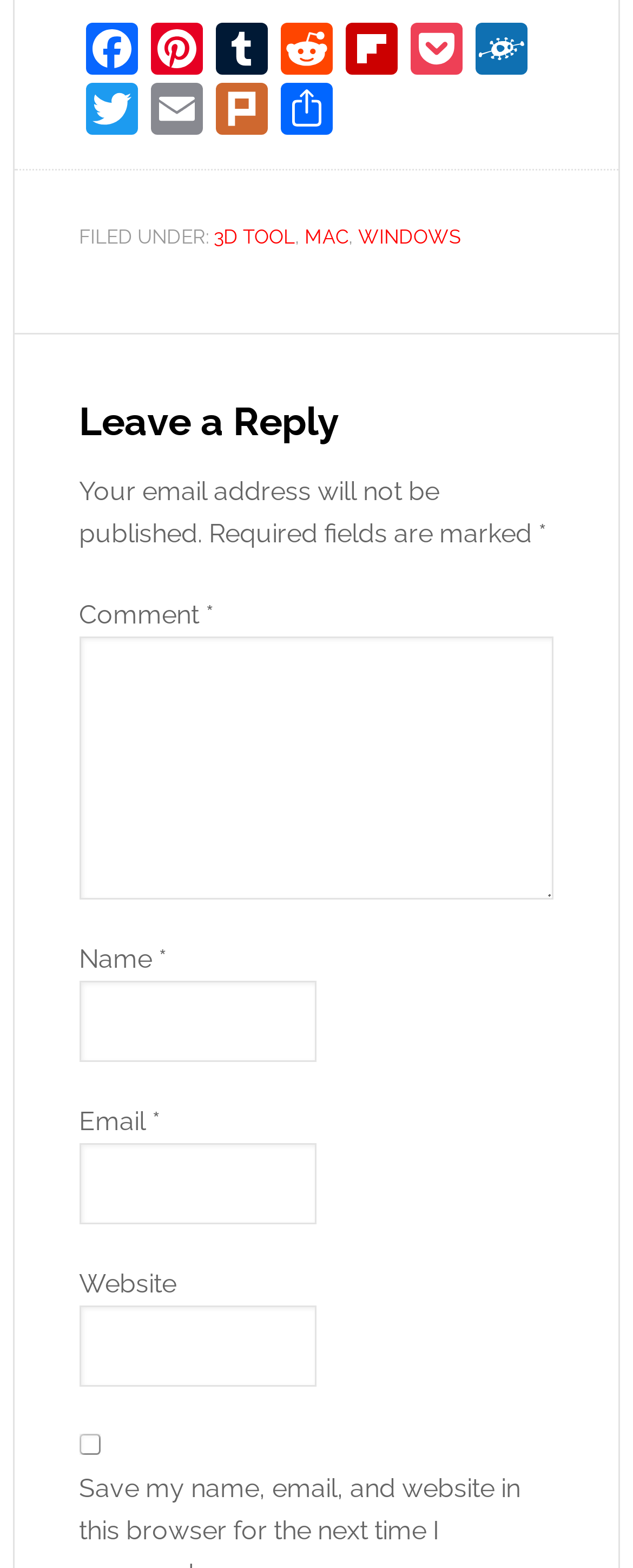Locate the bounding box coordinates of the element that should be clicked to execute the following instruction: "Click on the 3D TOOL link".

[0.338, 0.144, 0.466, 0.159]